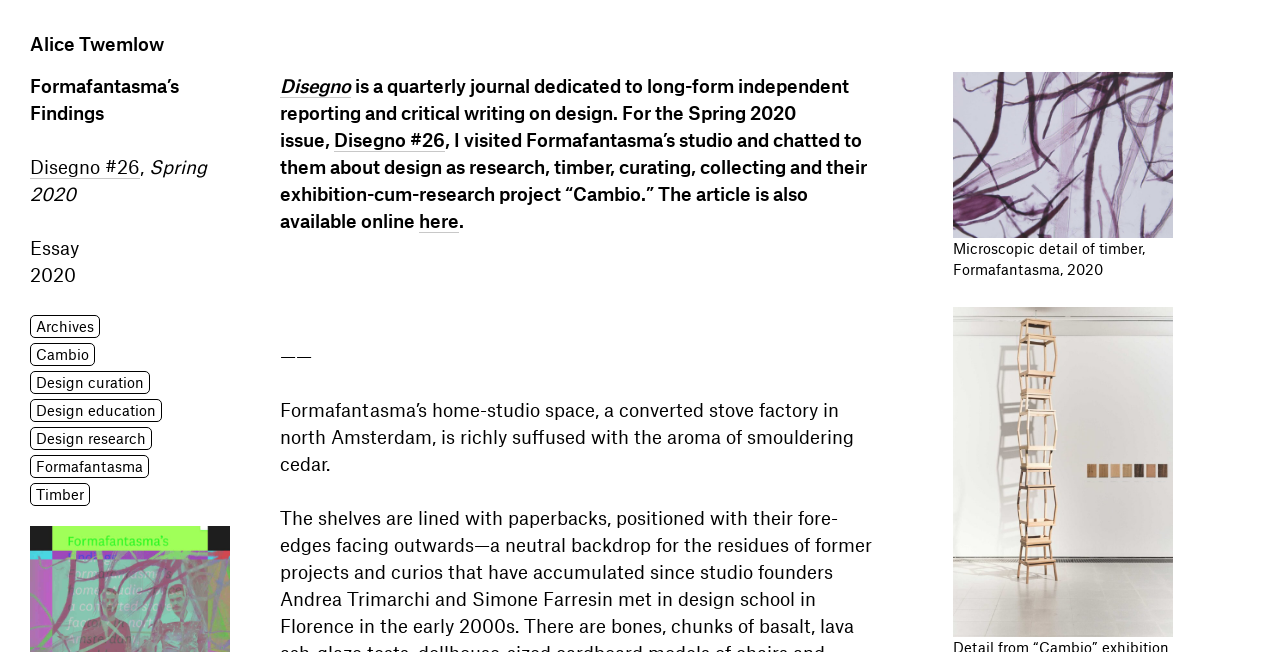What is the name of the quarterly journal?
Please answer the question as detailed as possible.

I found the answer by looking at the text 'Disegno is a quarterly journal dedicated to long-form independent reporting and critical writing on design.' which indicates that Disegno is the name of the quarterly journal.